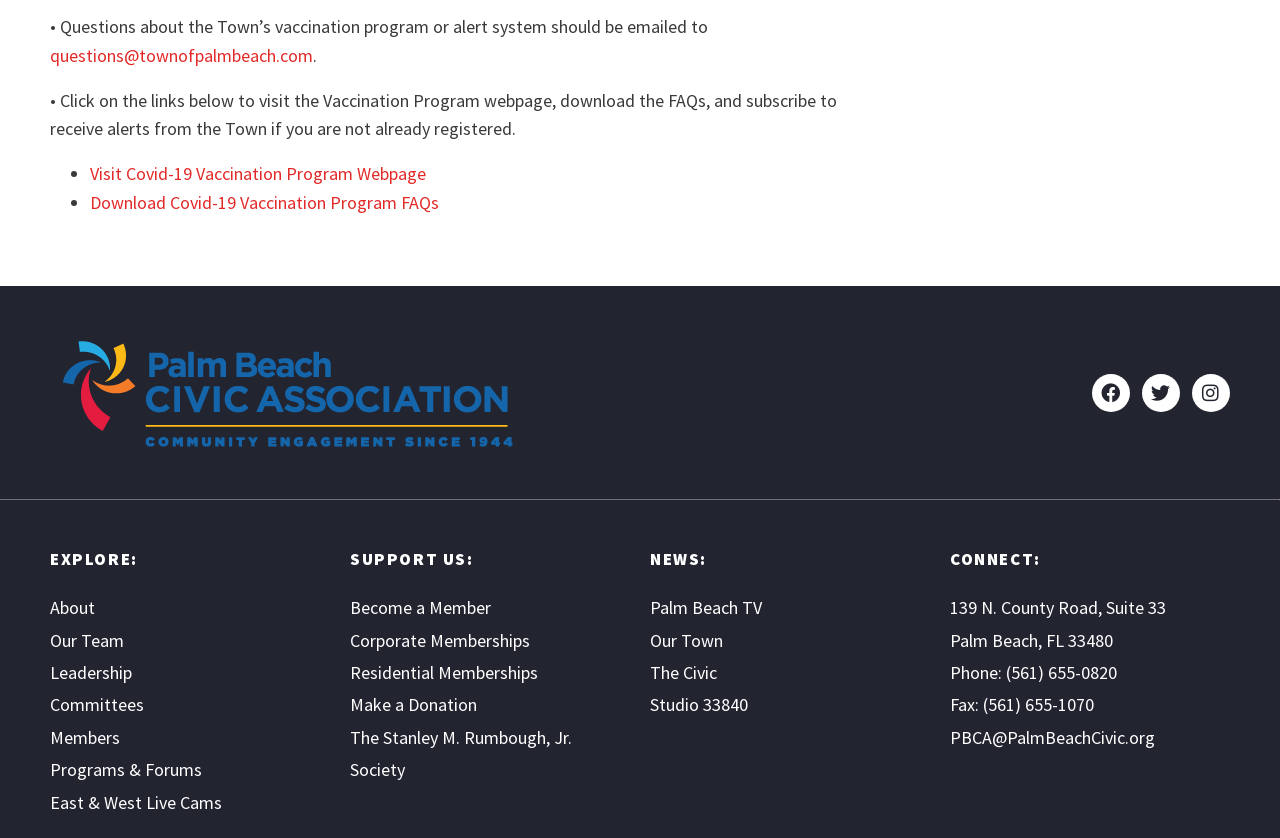What is the phone number of the Palm Beach Civic Association?
Refer to the image and respond with a one-word or short-phrase answer.

(561) 655-0820